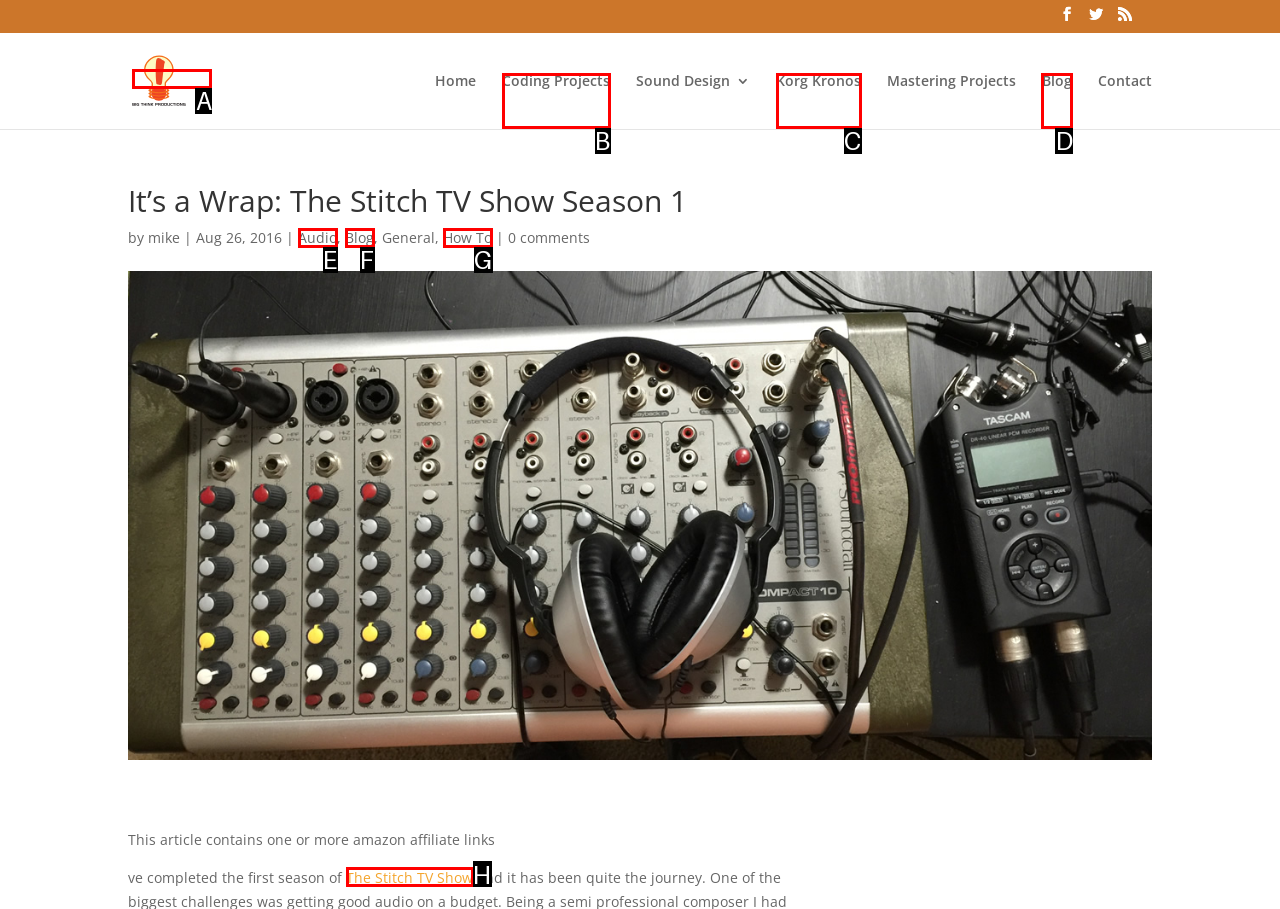Tell me which element should be clicked to achieve the following objective: visit the blog
Reply with the letter of the correct option from the displayed choices.

D